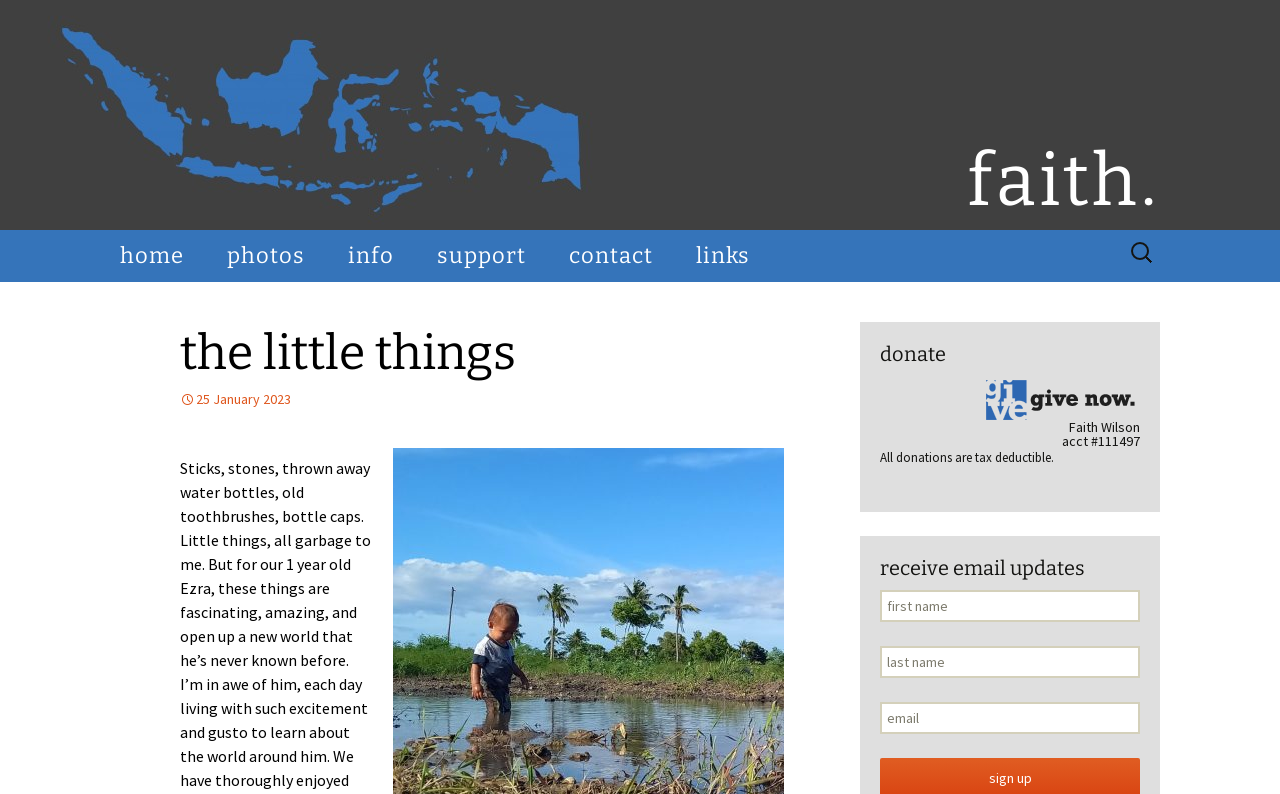Given the element description: "name="LNAME" placeholder="last name"", predict the bounding box coordinates of the UI element it refers to, using four float numbers between 0 and 1, i.e., [left, top, right, bottom].

[0.688, 0.813, 0.891, 0.853]